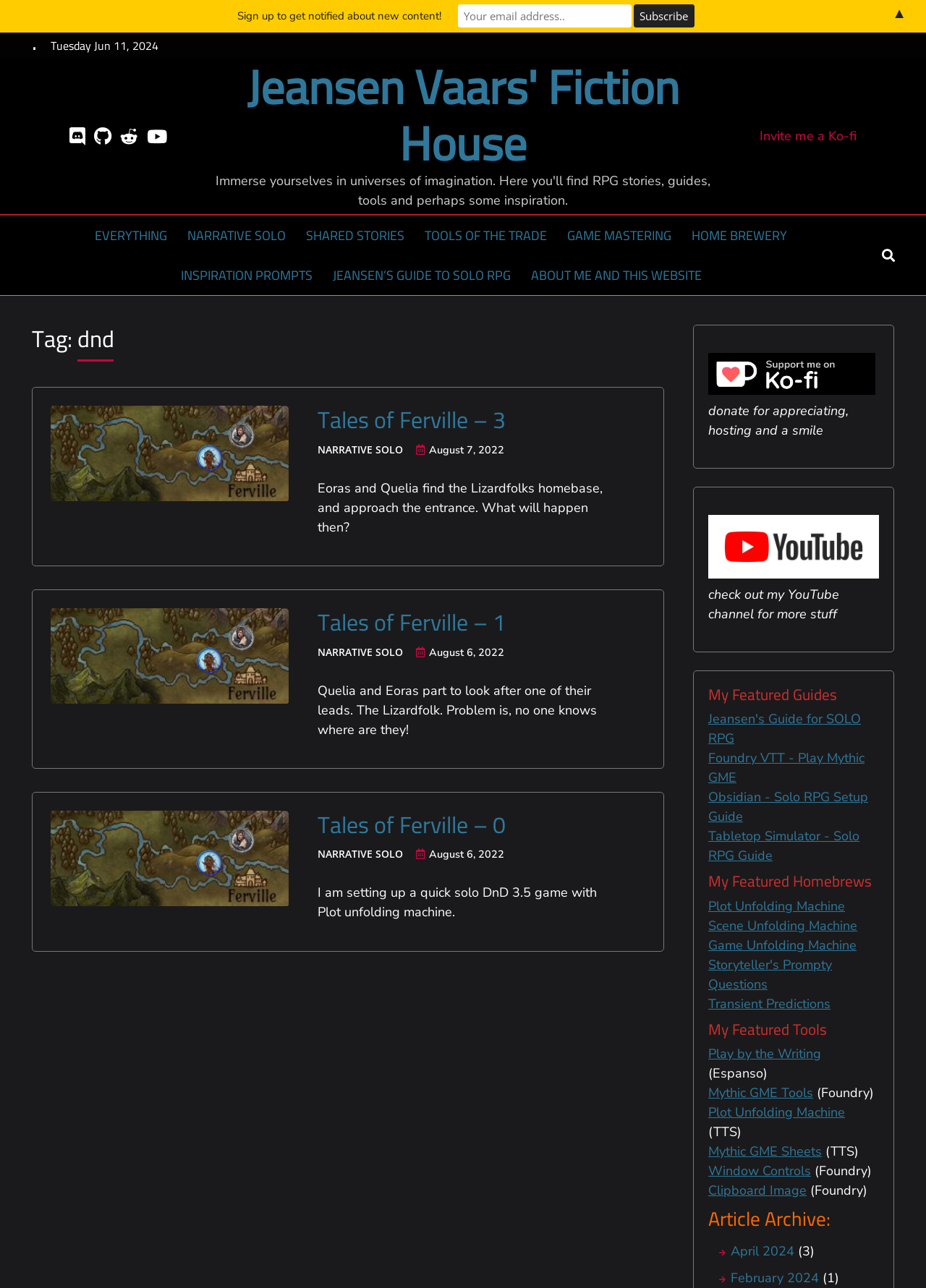What is the category of the article 'Tales of Ferville – 3'?
Based on the content of the image, thoroughly explain and answer the question.

The article 'Tales of Ferville – 3' is categorized under 'NARRATIVE SOLO', which can be found in the link element with bounding box coordinates [0.343, 0.343, 0.44, 0.355]. The text content of this element is 'NARRATIVE SOLO'.